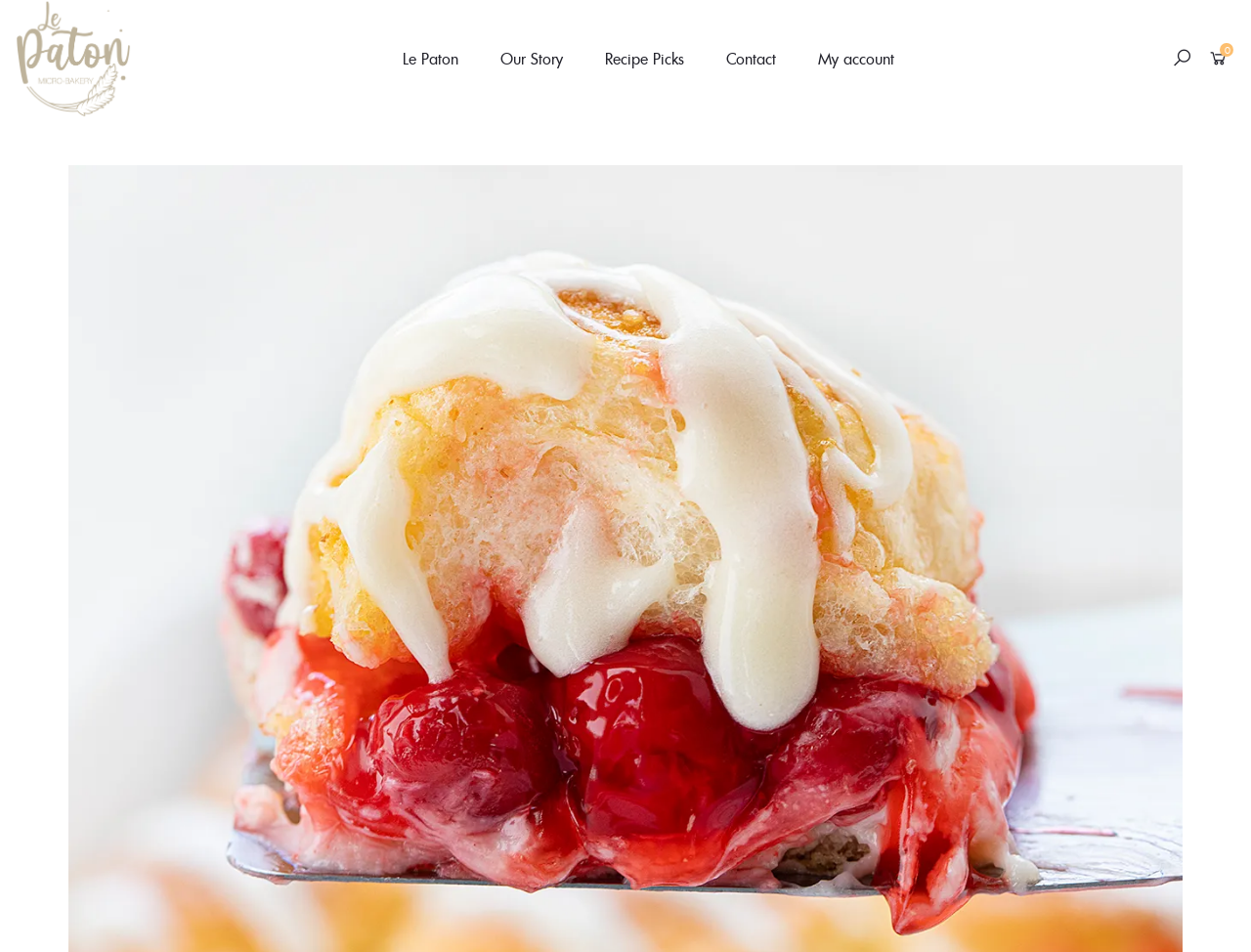What is the shape of the icon on the top right?
Based on the image content, provide your answer in one word or a short phrase.

Square